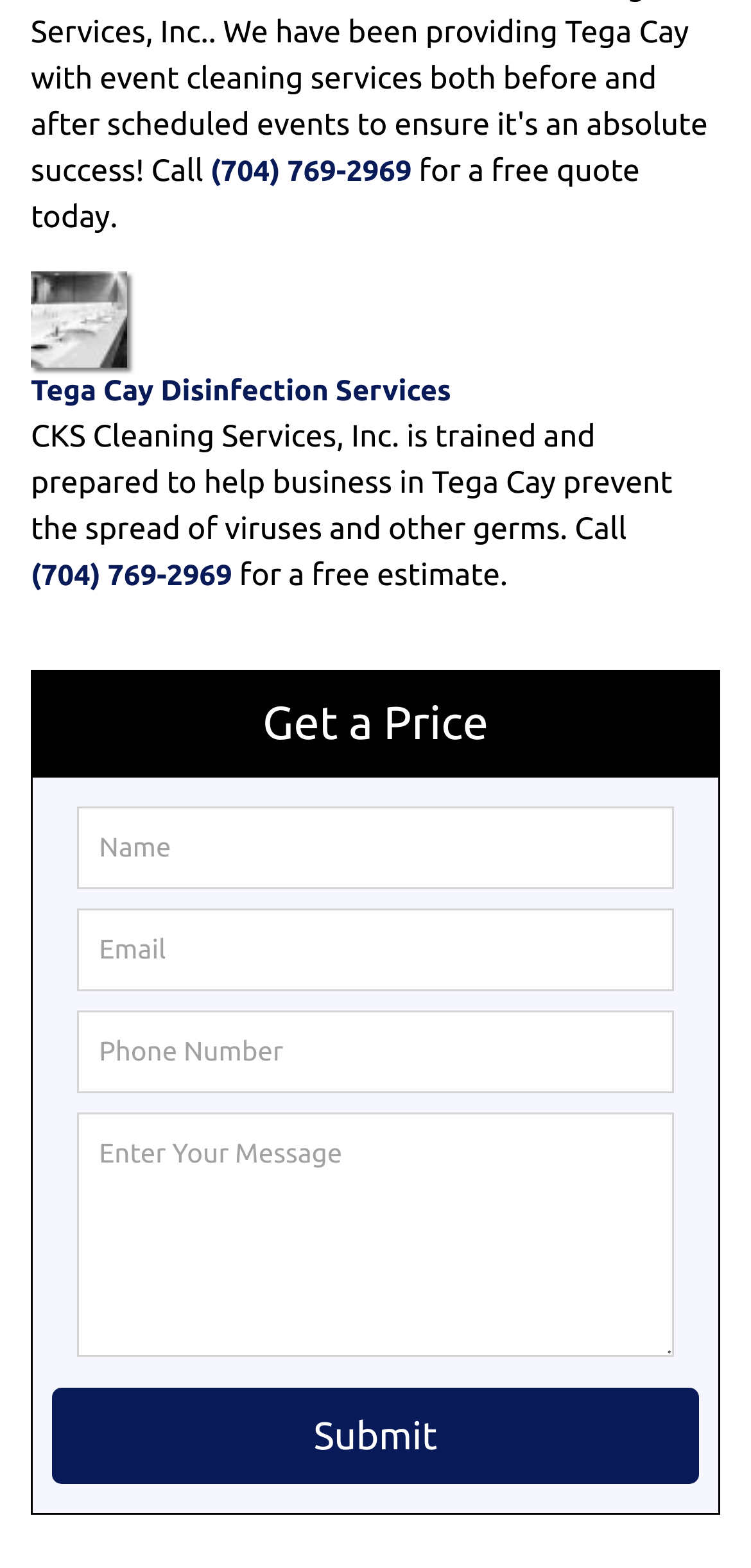What is the phone number for a free quote?
Use the image to answer the question with a single word or phrase.

(704) 769-2969